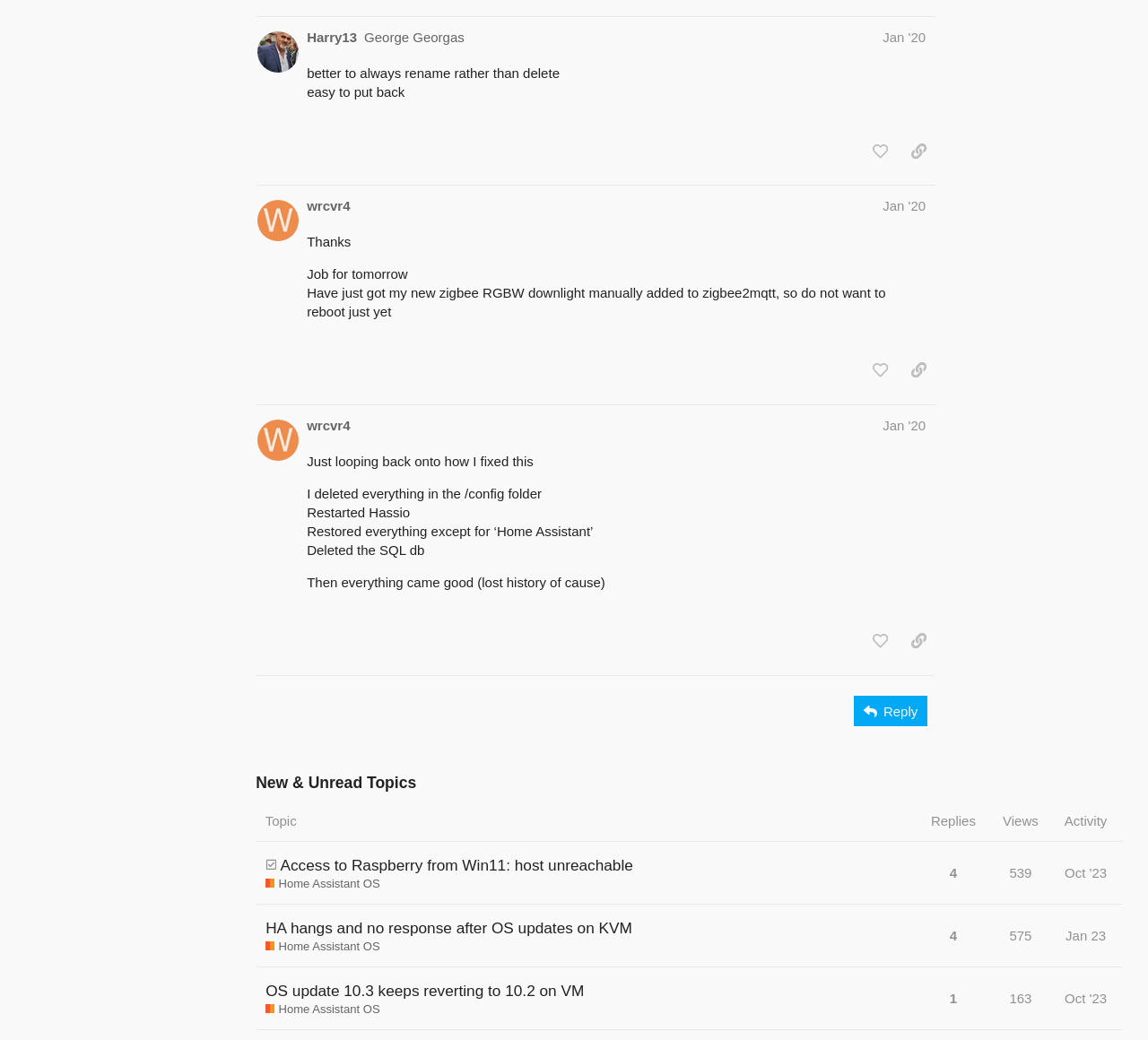Please find the bounding box coordinates of the element's region to be clicked to carry out this instruction: "like this post".

[0.752, 0.131, 0.781, 0.16]